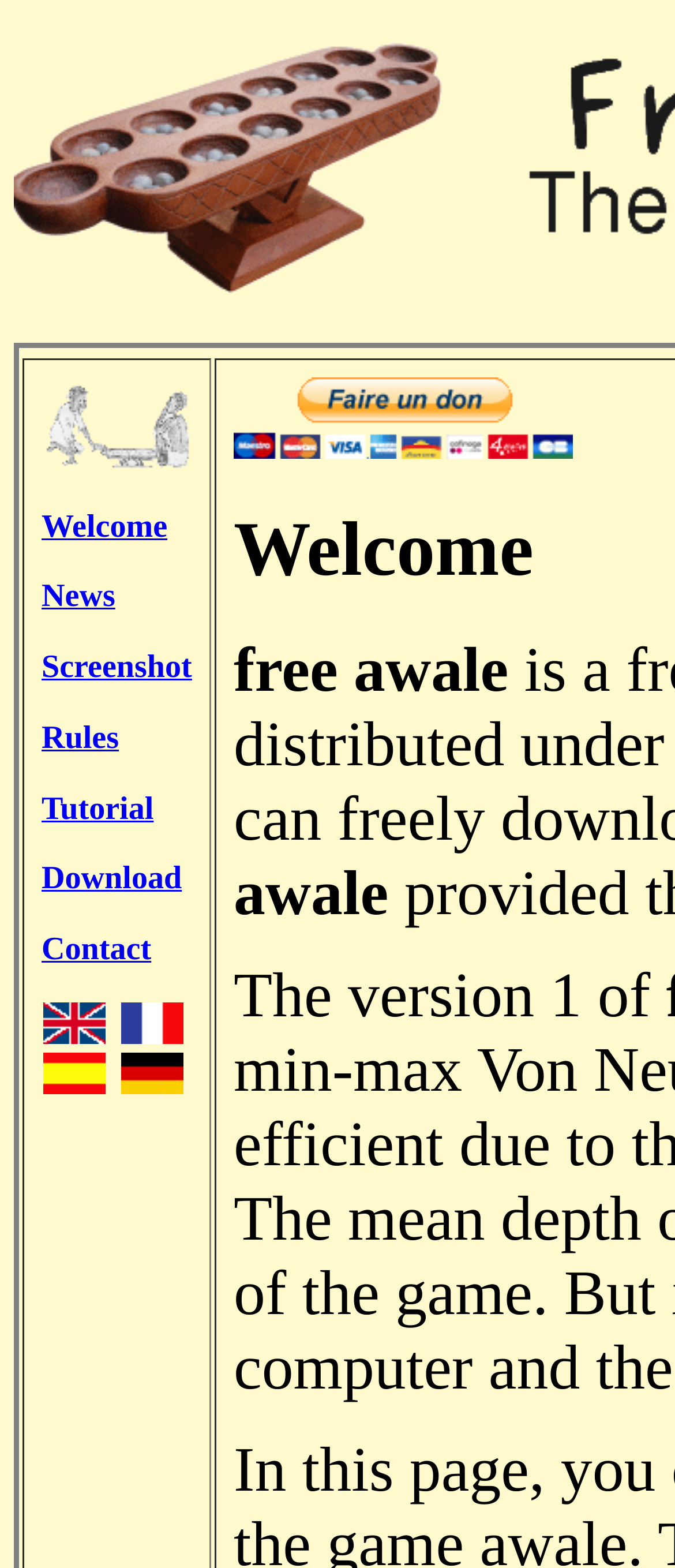Answer with a single word or phrase: 
How many header images are there?

4